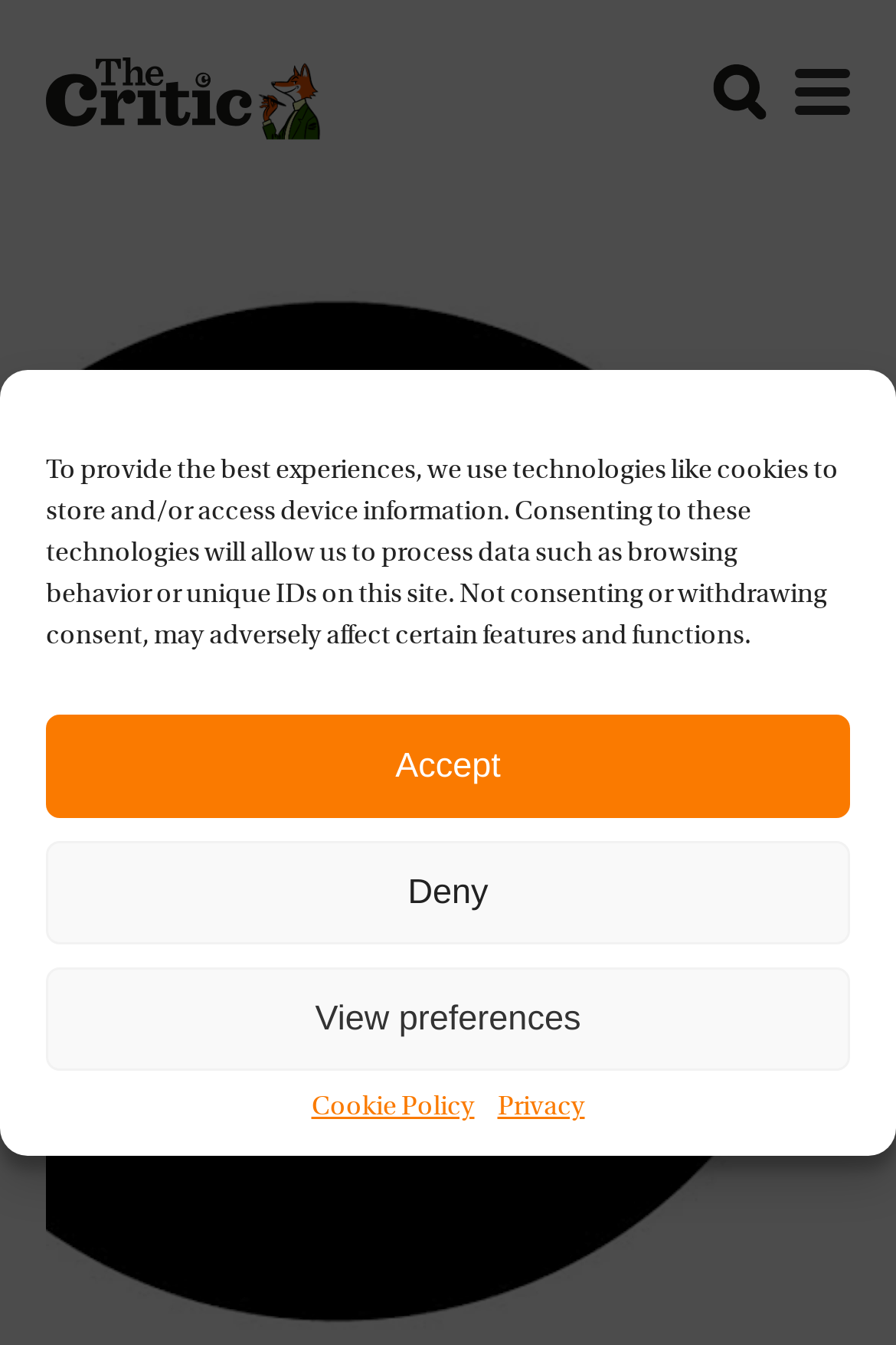Construct a comprehensive caption that outlines the webpage's structure and content.

The webpage appears to be an article page from The Critic Magazine, with the title "The politics of the plague". At the top of the page, there is a dialog box for managing cookie consent, which takes up most of the width of the page and is positioned near the top. This dialog box contains a block of text explaining the use of cookies and technologies to store and access device information. Below the text, there are three buttons: "Accept", "Deny", and "View preferences". Additionally, there are two links, "Cookie Policy" and "Privacy", positioned at the bottom of the dialog box.

To the top-left of the page, there is a small image and a link with no text. On the top-right side, there is a search link with a small image next to it. Next to the search link, there is a link to open the menu, accompanied by a small image.

The main content of the page is not explicitly described in the accessibility tree, but the meta description suggests that the article is about the politics of the plague and how it will continue despite pandemics and wars.